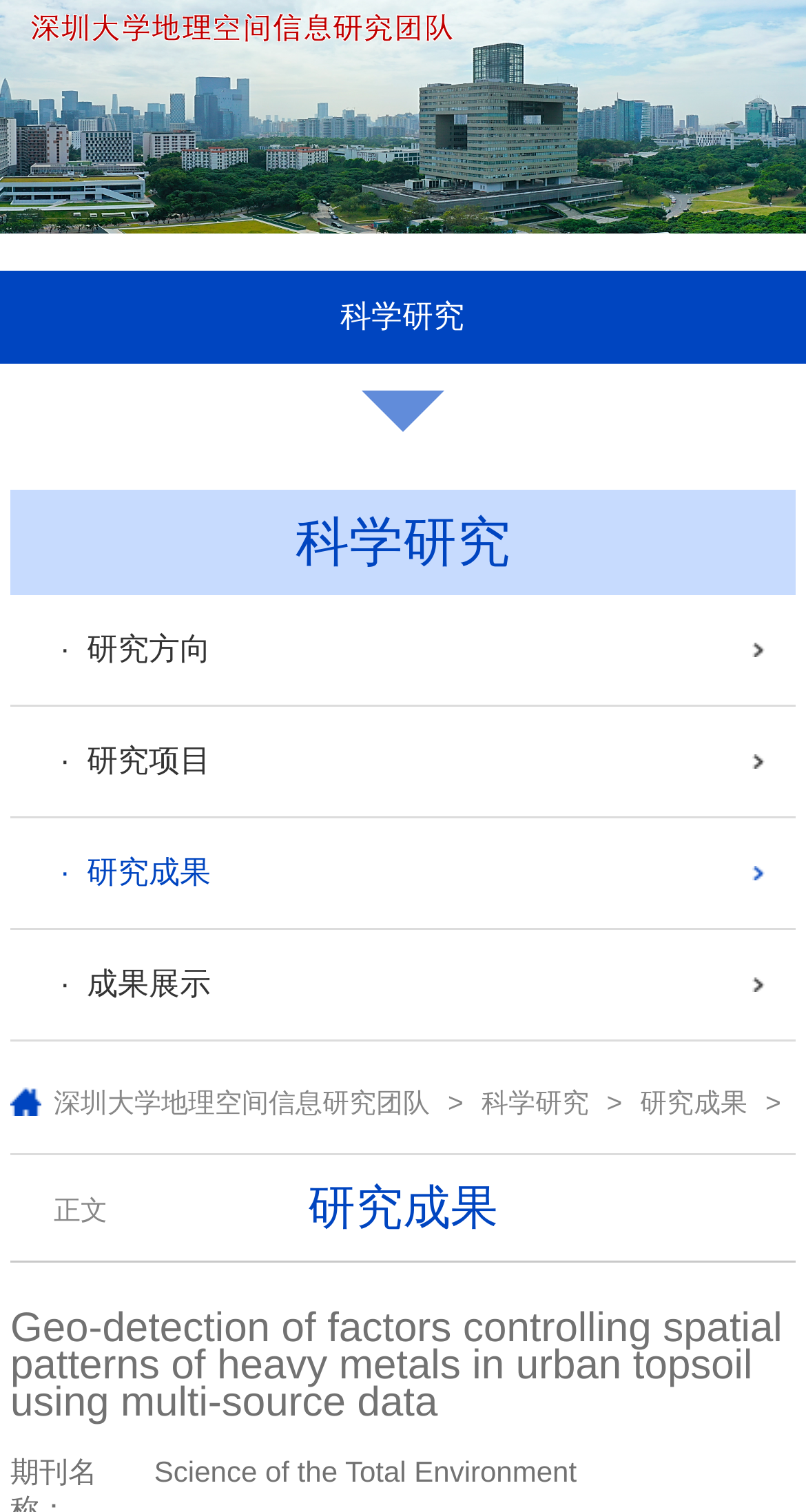Give a one-word or short phrase answer to this question: 
What is the last link in the middle section?

成果展示